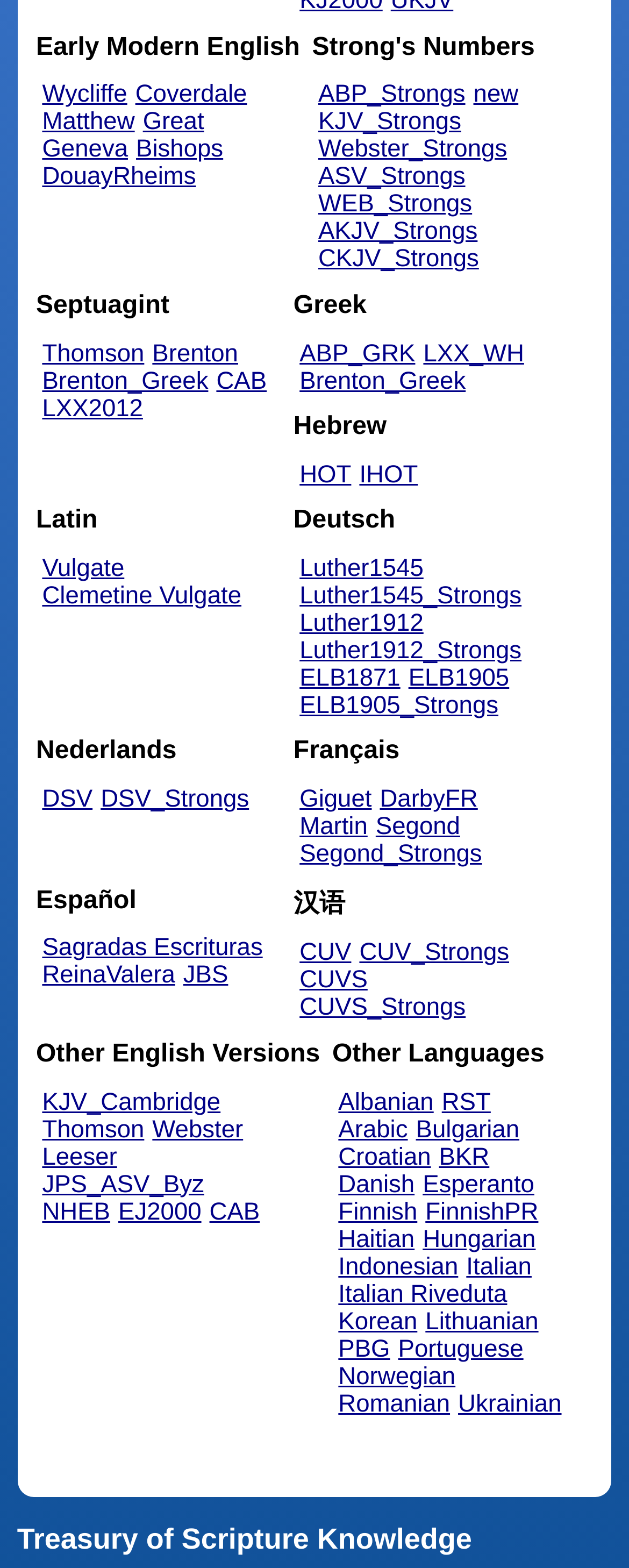Identify the bounding box coordinates of the clickable region necessary to fulfill the following instruction: "Click on the 'Wycliffe' link". The bounding box coordinates should be four float numbers between 0 and 1, i.e., [left, top, right, bottom].

[0.067, 0.052, 0.202, 0.069]